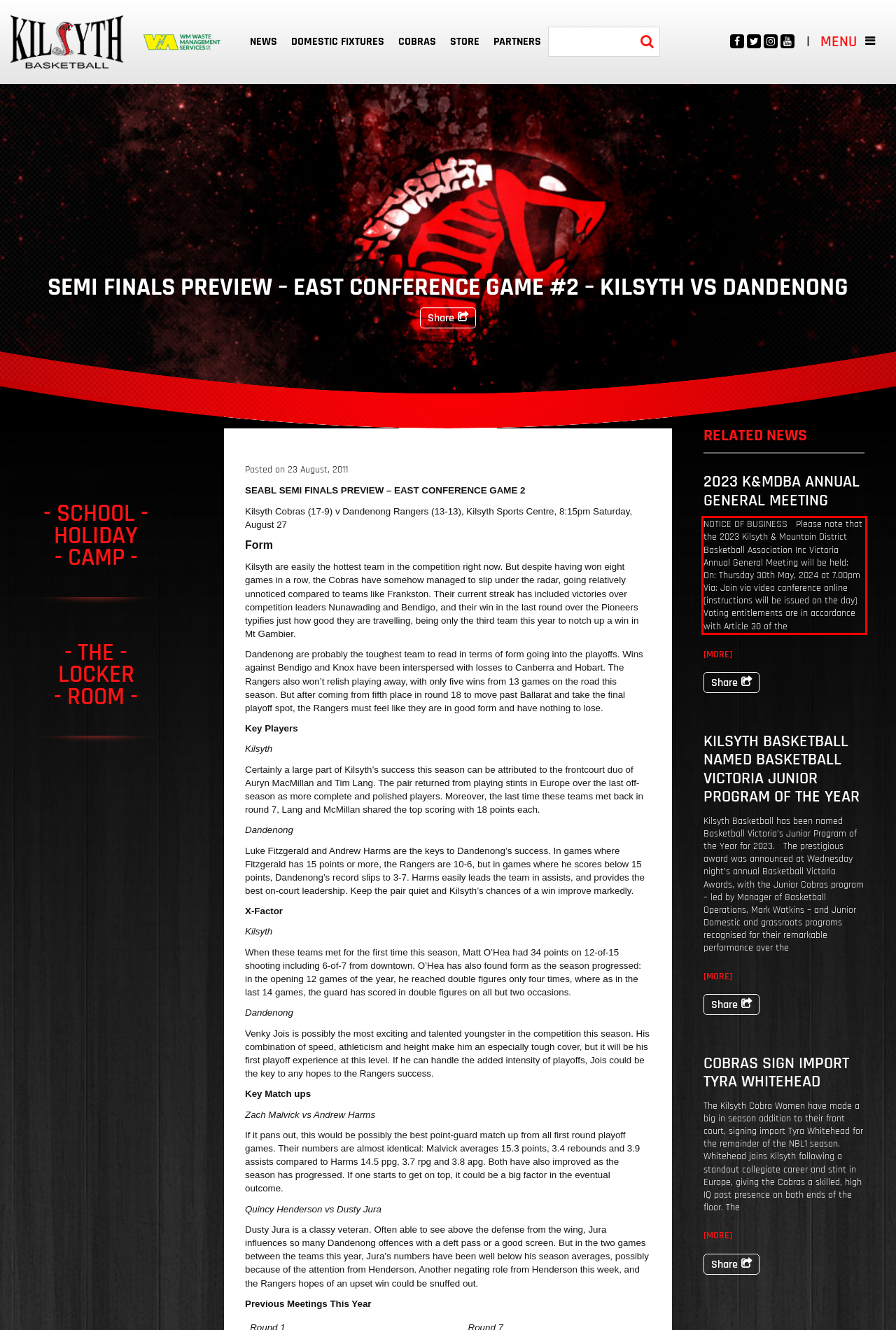Please identify the text within the red rectangular bounding box in the provided webpage screenshot.

NOTICE OF BUSINESS Please note that the 2023 Kilsyth & Mountain District Basketball Association Inc Victoria Annual General Meeting will be held: On: Thursday 30th May, 2024 at 7.00pm Via: Join via video conference online (instructions will be issued on the day) Voting entitlements are in accordance with Article 30 of the